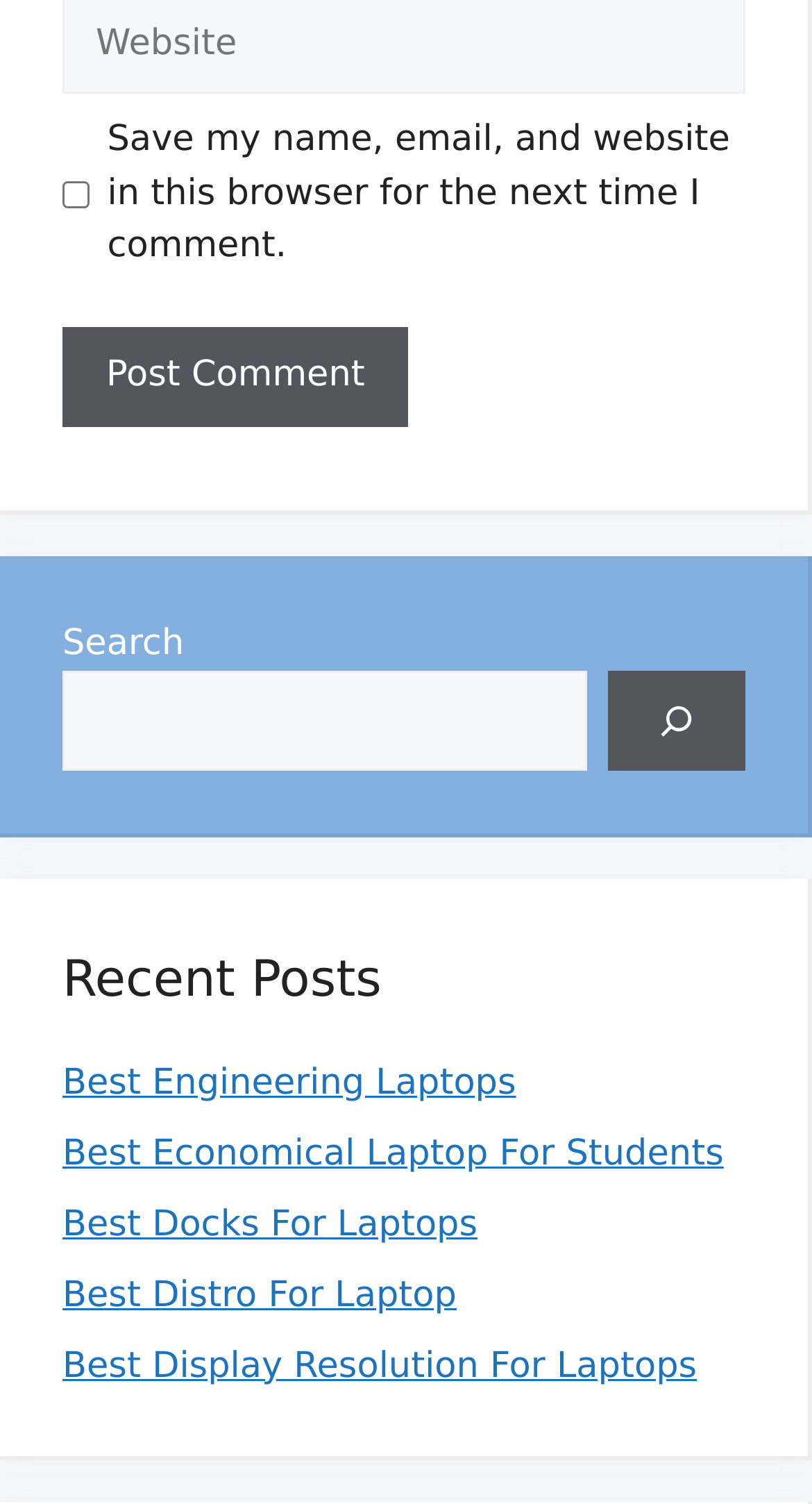Pinpoint the bounding box coordinates of the area that should be clicked to complete the following instruction: "Visit the Best Engineering Laptops page". The coordinates must be given as four float numbers between 0 and 1, i.e., [left, top, right, bottom].

[0.077, 0.706, 0.636, 0.734]